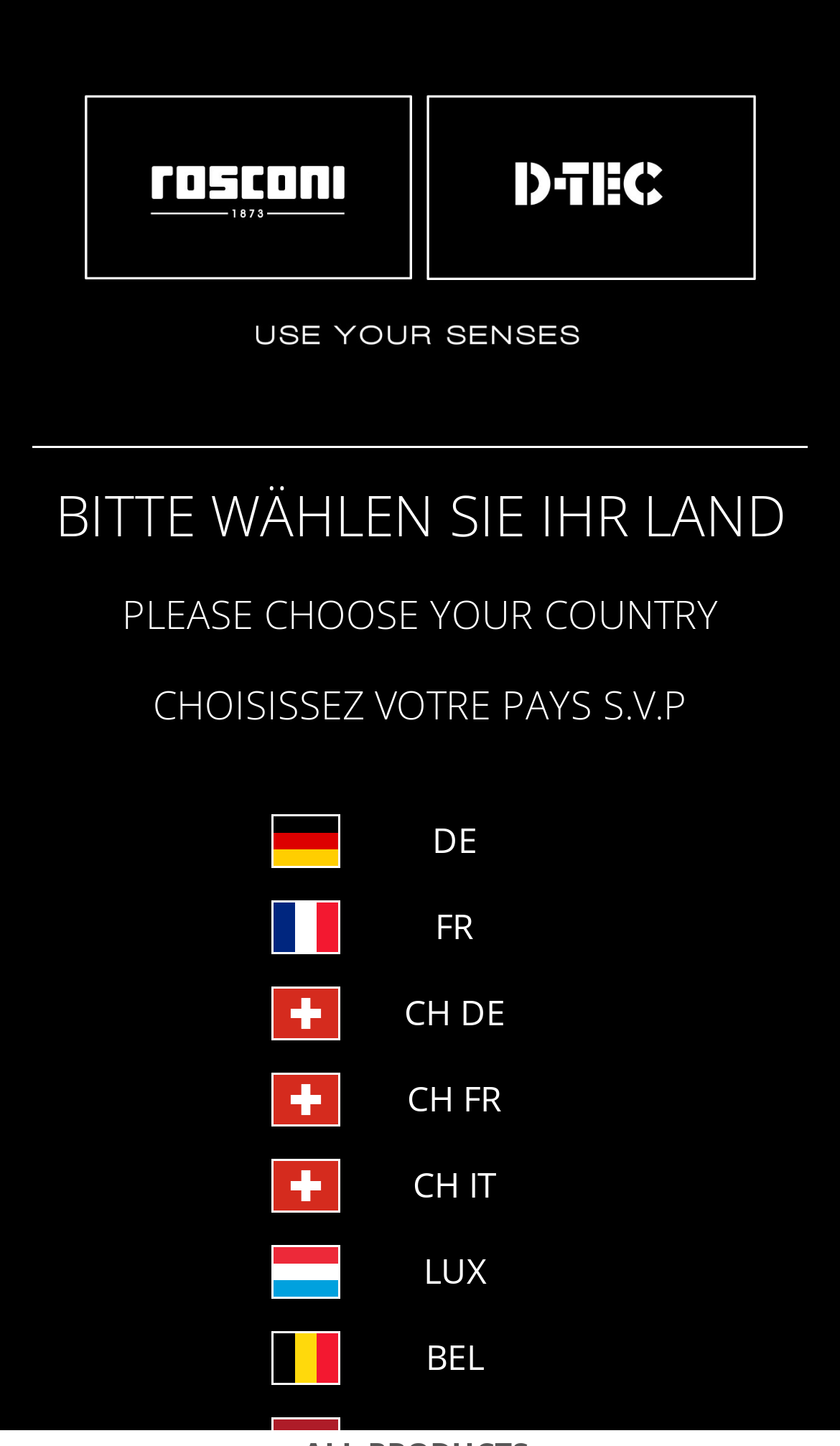What languages are available on this webpage? Using the information from the screenshot, answer with a single word or phrase.

DE, EN, FR